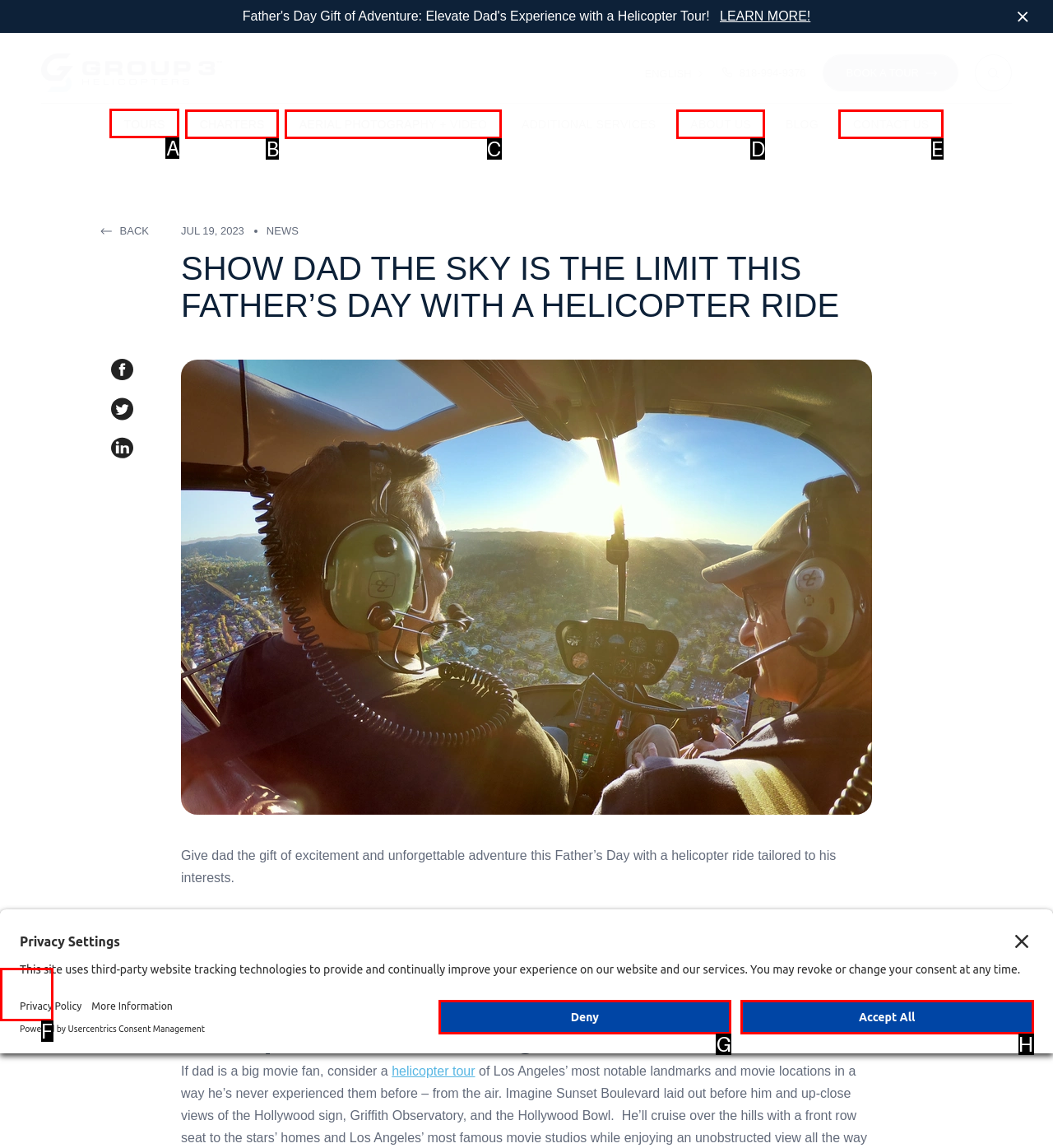Which HTML element should be clicked to perform the following task: View tours
Reply with the letter of the appropriate option.

A